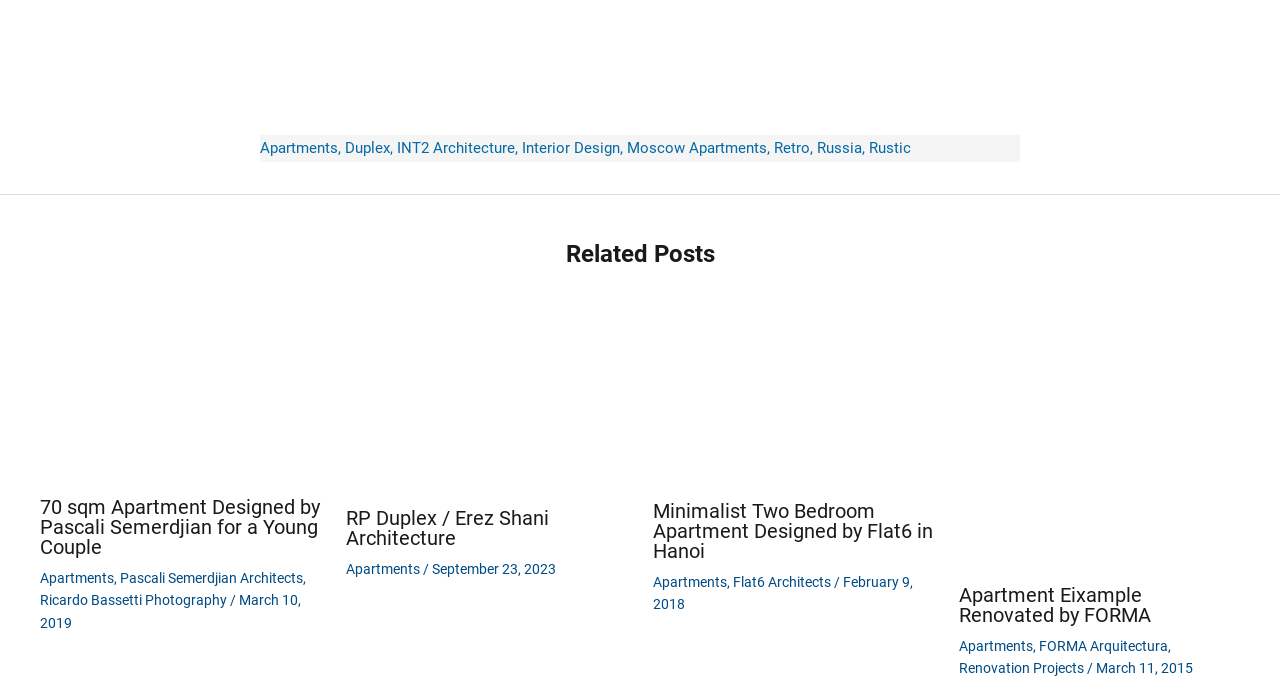What is the common category among the links listed?
Examine the image and give a concise answer in one word or a short phrase.

Apartments